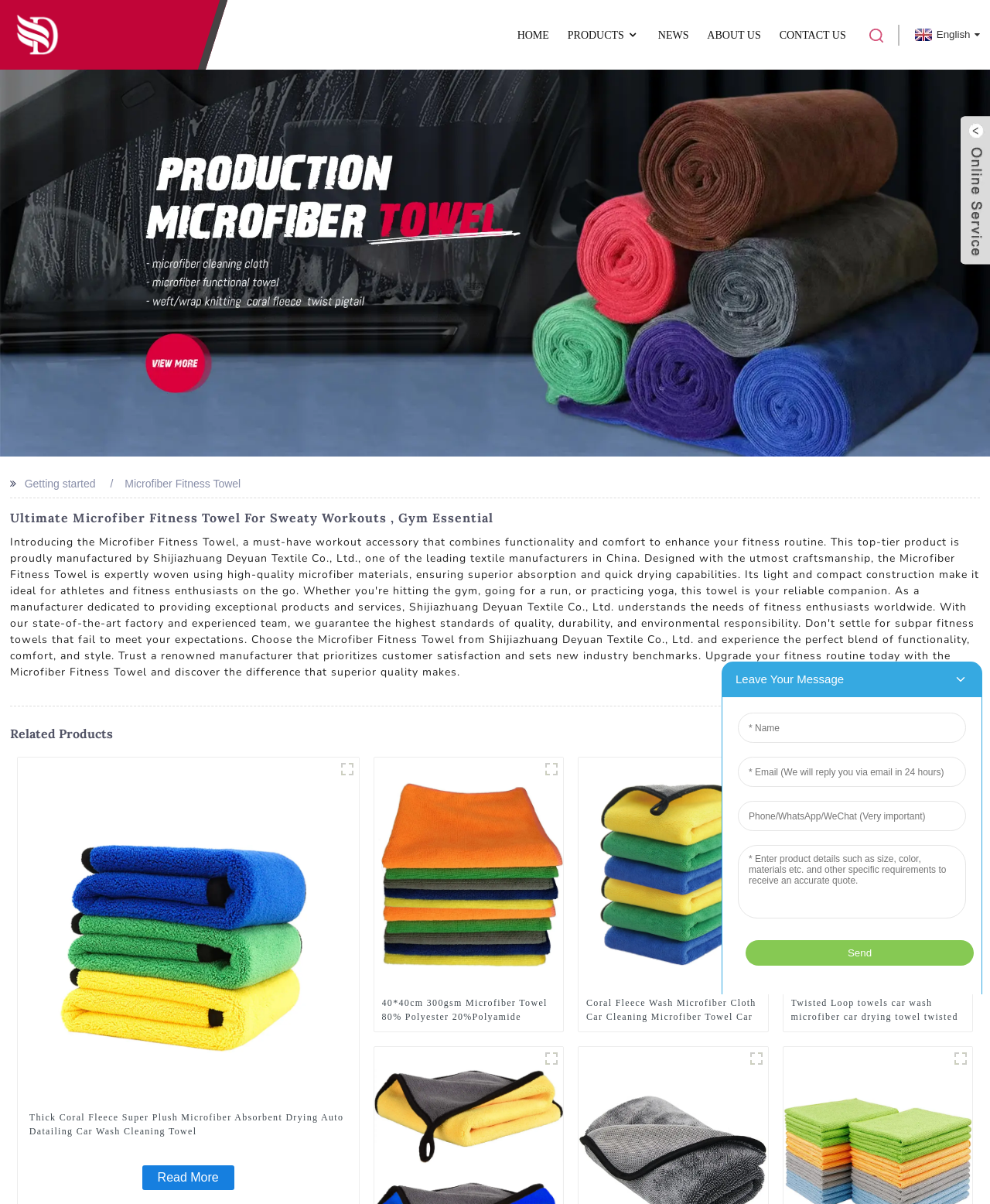Give a one-word or one-phrase response to the question:
What is the main product offered by this website?

Microfiber Fitness Towel